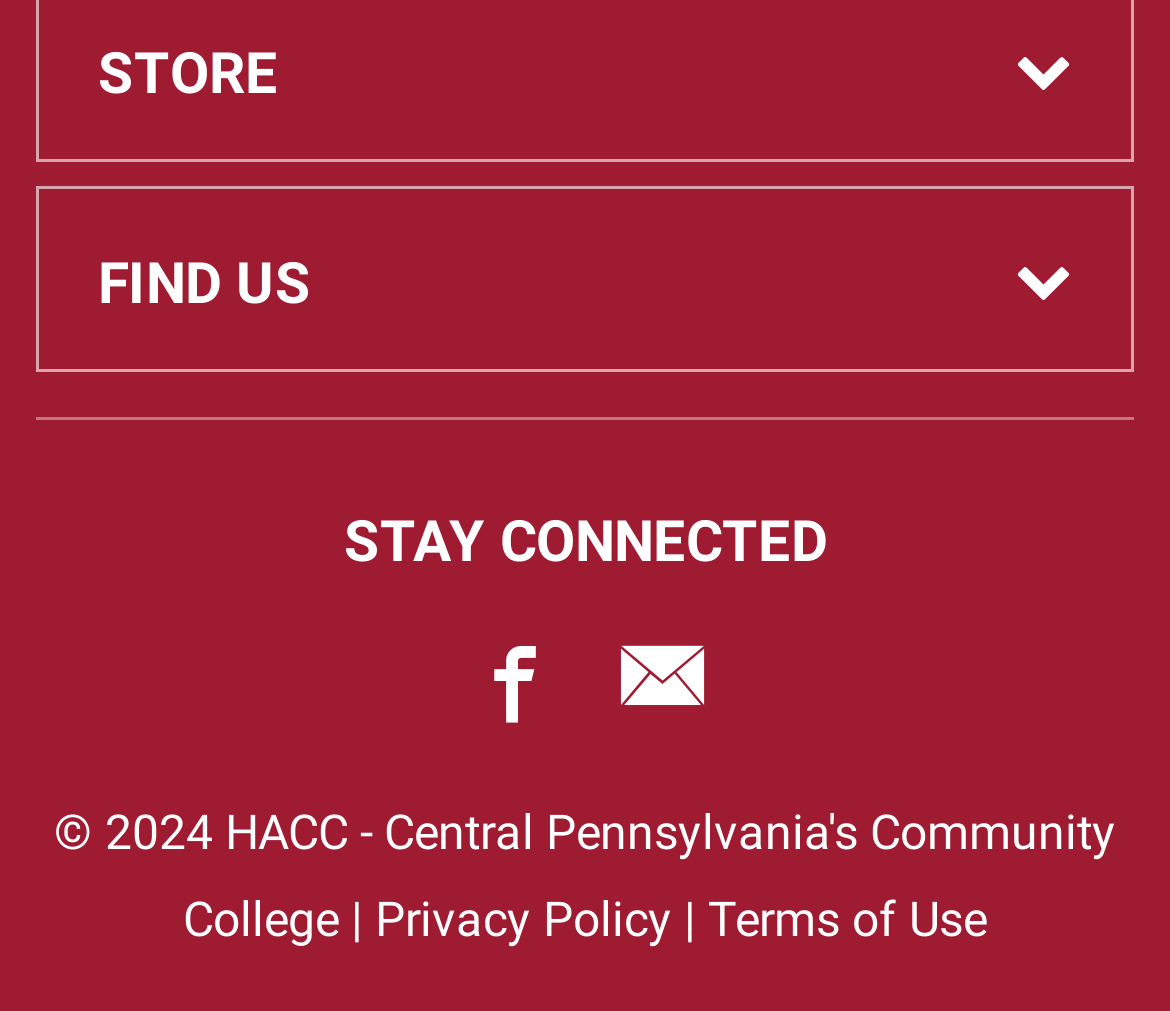What is the address of the store?
Please answer the question as detailed as possible based on the image.

I found the address of the store by looking at the link that starts with '1 HACC Drive'. This link is located under the 'FIND US' heading, which suggests that it is the physical address of the store.